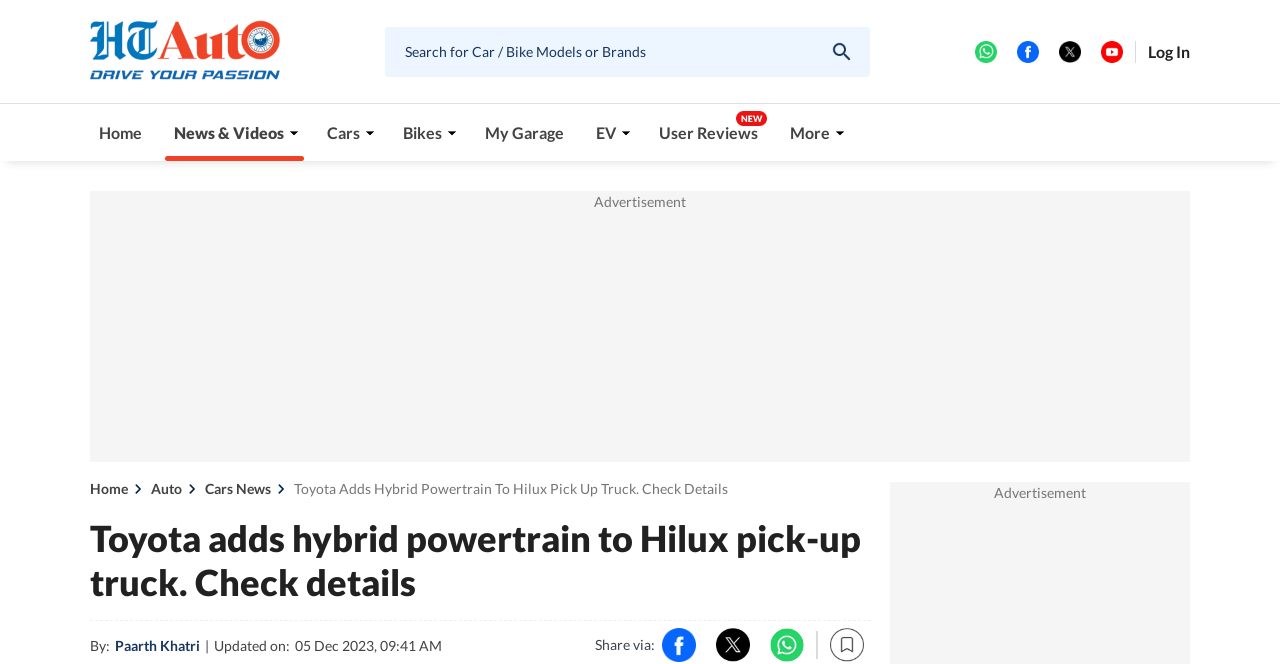Bounding box coordinates are specified in the format (top-left x, top-left y, bottom-right x, bottom-right y). All values are floating point numbers bounded between 0 and 1. Please provide the bounding box coordinate of the region this sentence describes: Auto

[0.118, 0.726, 0.158, 0.747]